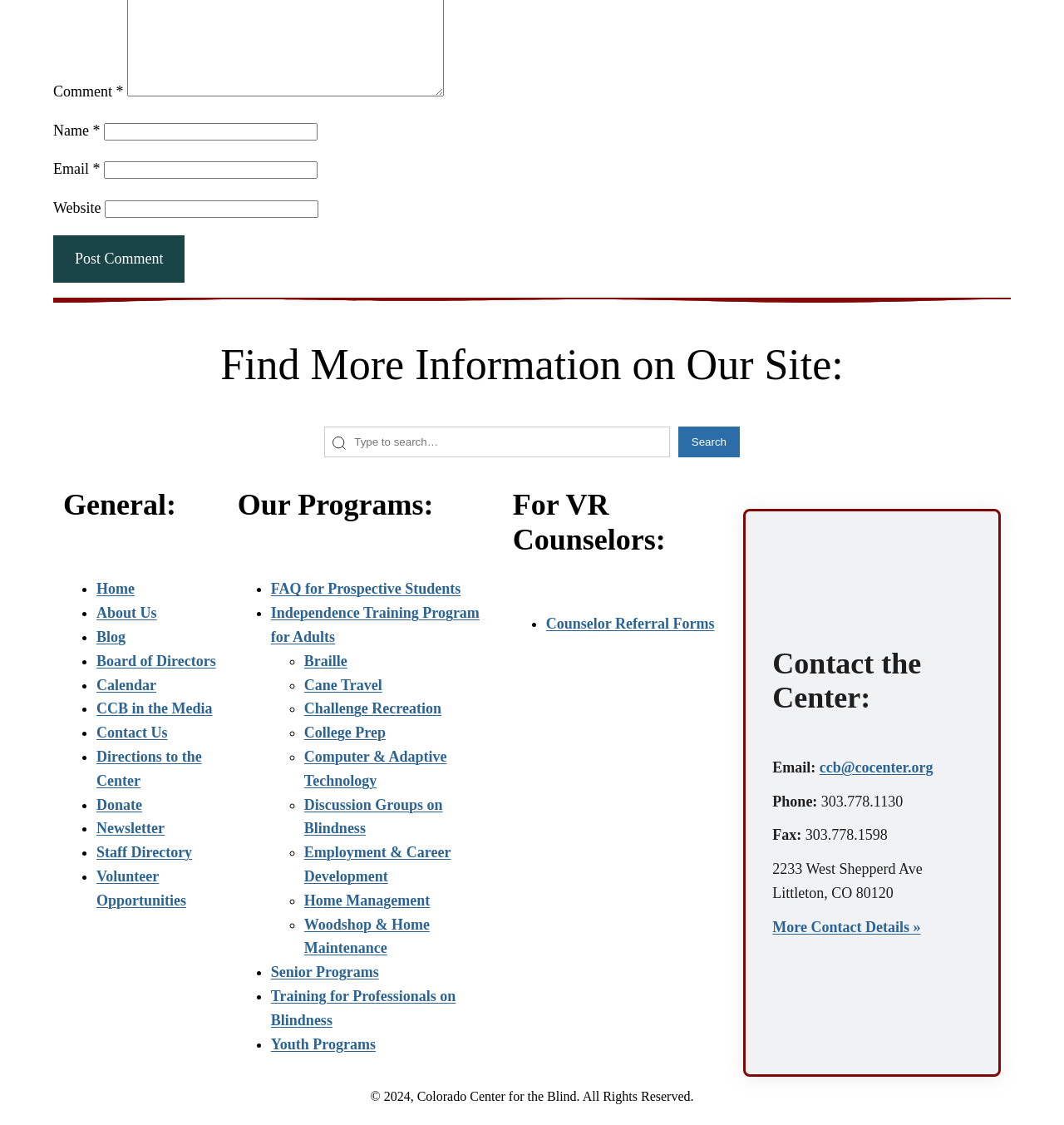Pinpoint the bounding box coordinates of the element you need to click to execute the following instruction: "Post a comment". The bounding box should be represented by four float numbers between 0 and 1, in the format [left, top, right, bottom].

[0.05, 0.209, 0.174, 0.251]